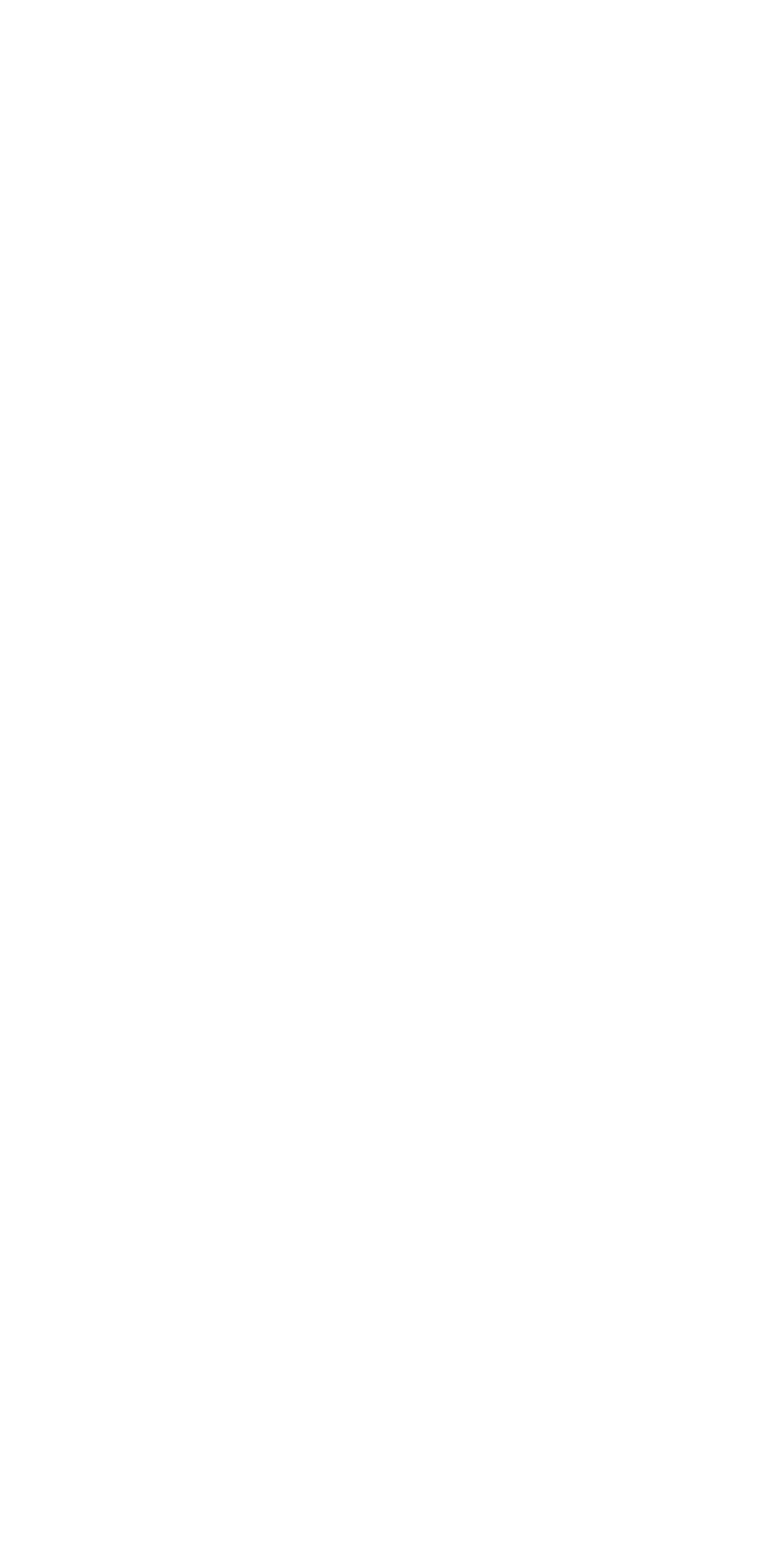Determine the bounding box coordinates in the format (top-left x, top-left y, bottom-right x, bottom-right y). Ensure all values are floating point numbers between 0 and 1. Identify the bounding box of the UI element described by: Contact

None